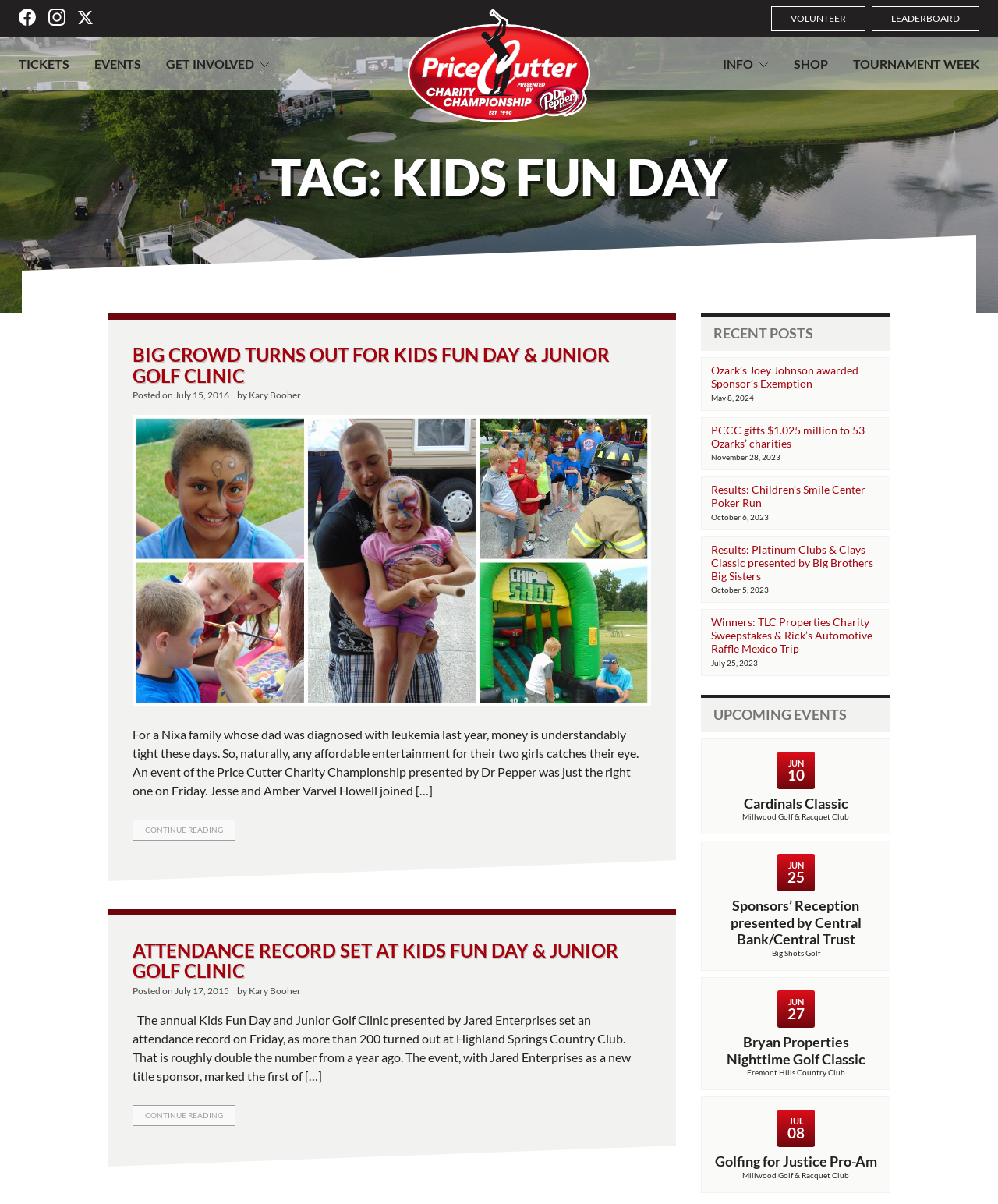What is the title of the first article?
Based on the visual information, provide a detailed and comprehensive answer.

I looked at the article section and found the first article's title, which is 'BIG CROWD TURNS OUT FOR KIDS FUN DAY & JUNIOR GOLF CLINIC'.